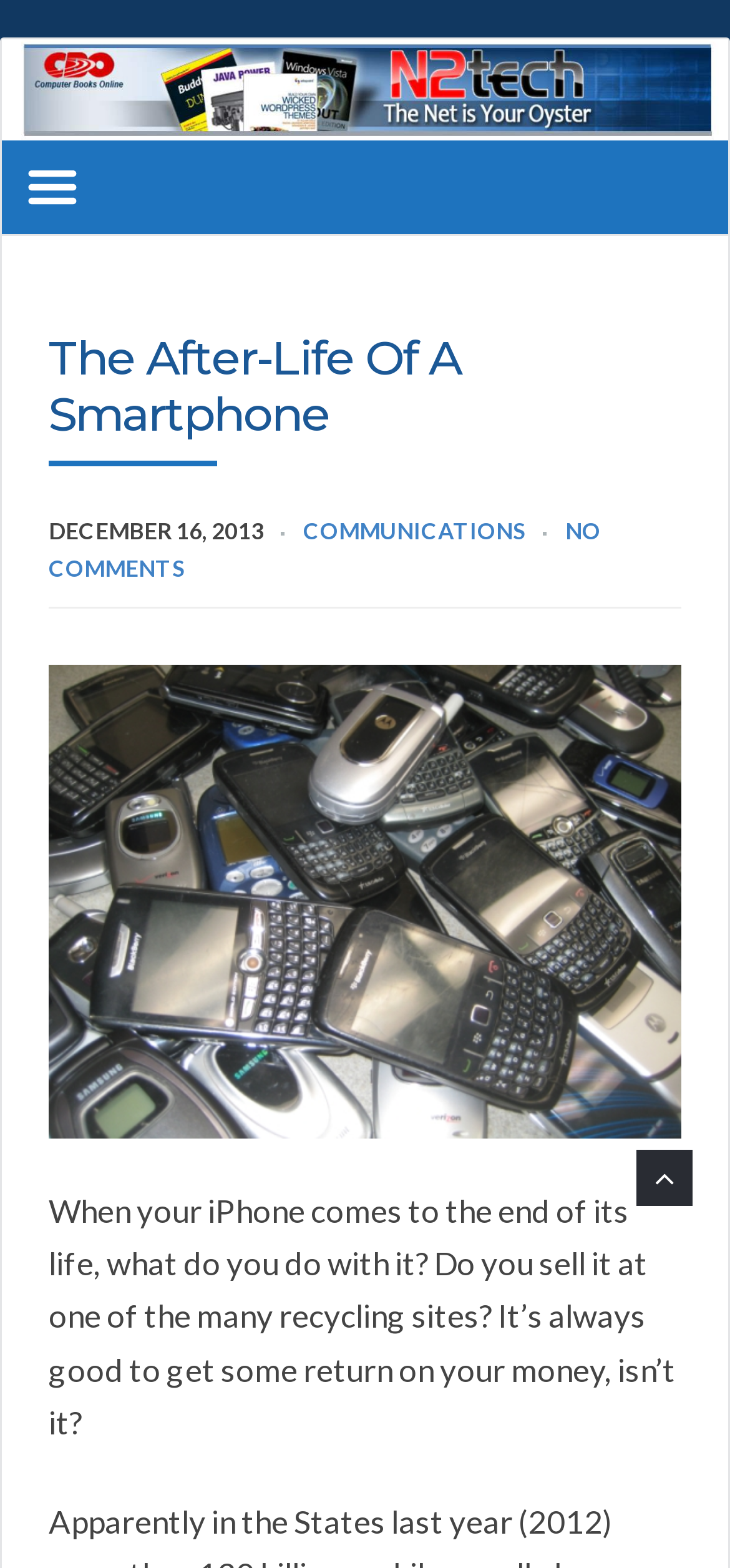How many links are there in the top section?
Please provide a comprehensive and detailed answer to the question.

I counted the number of link elements that appear at the top of the webpage, above the main heading. There are two links: 'Computer Books Online's N2Tech' and 'COMMUNICATIONS'.